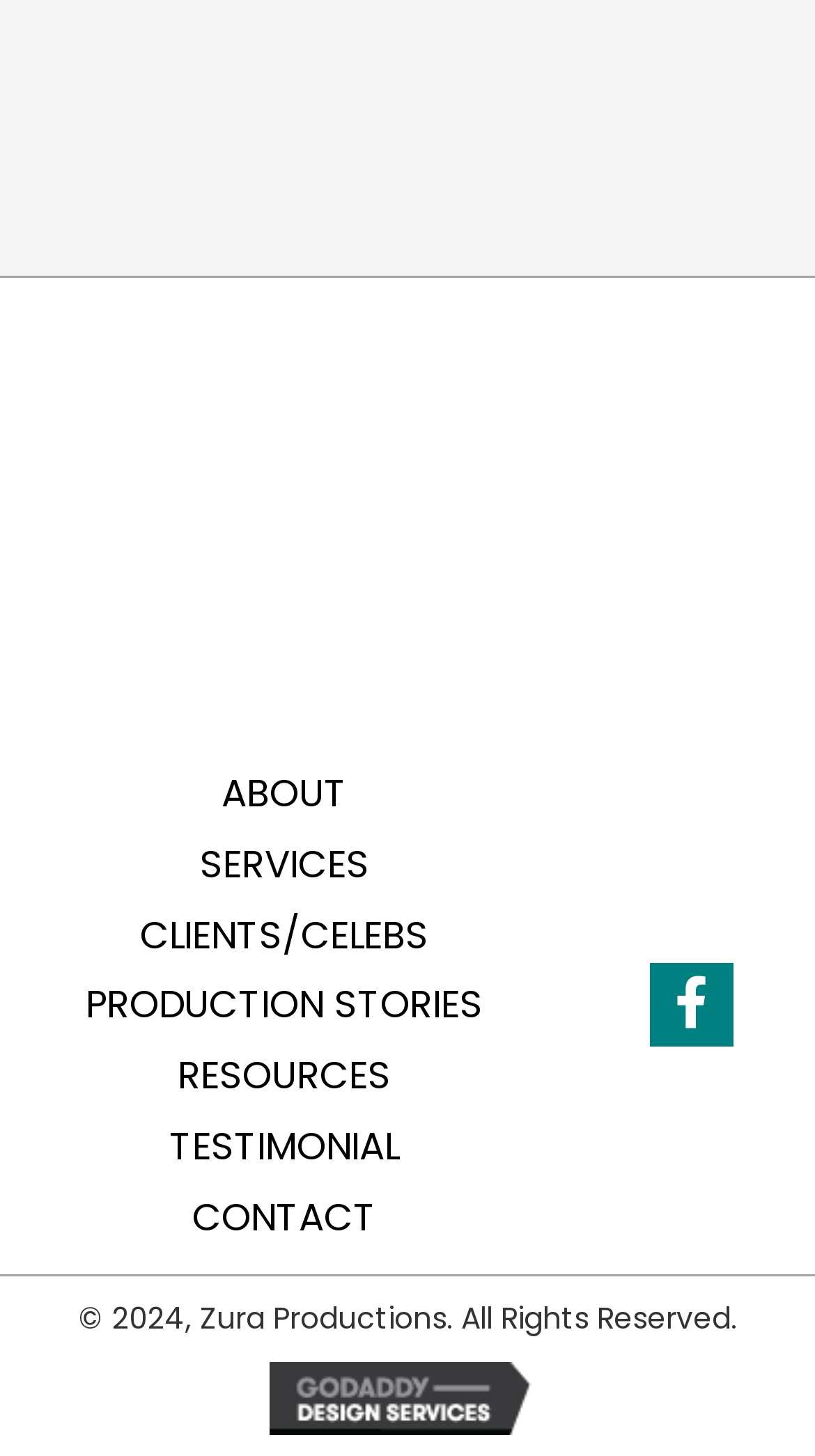Give a one-word or one-phrase response to the question:
What is the purpose of the 'ZP05_PS01' link?

Unknown